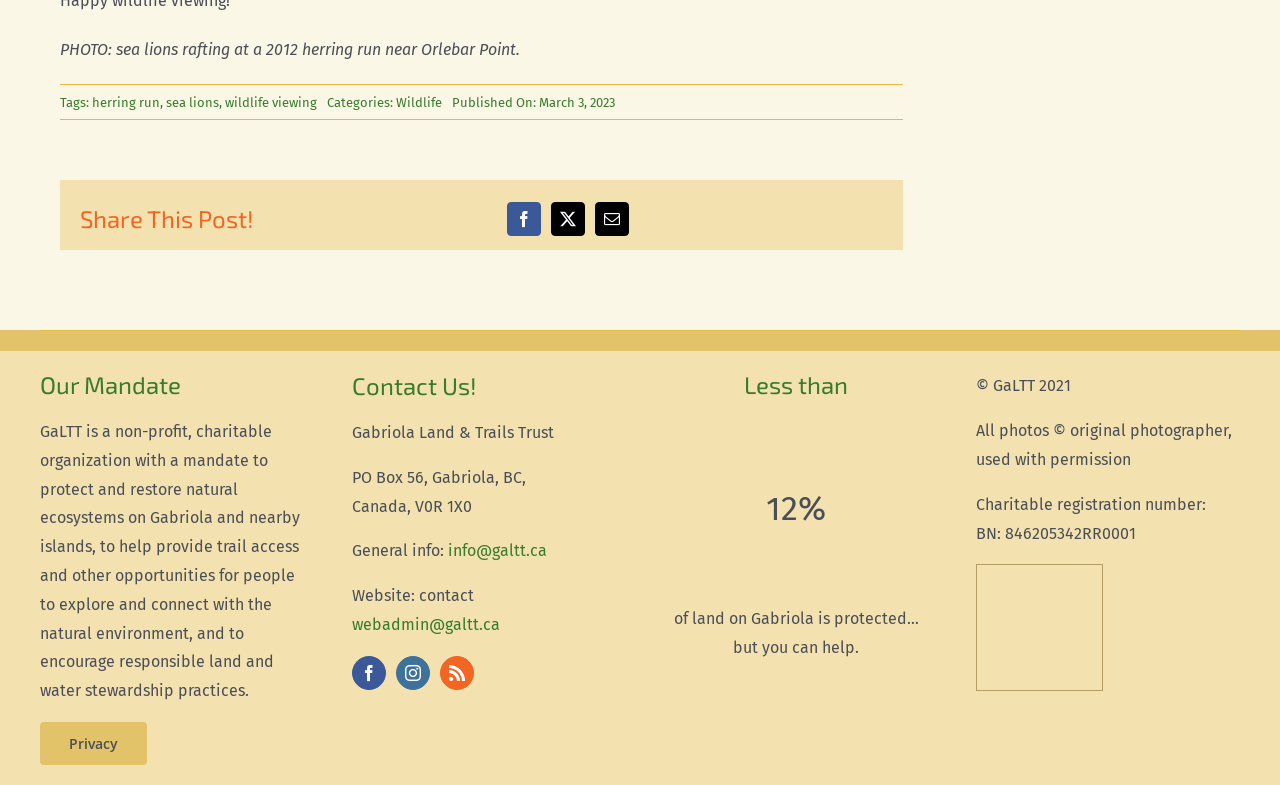Please locate the bounding box coordinates of the element's region that needs to be clicked to follow the instruction: "Search for something". The bounding box coordinates should be provided as four float numbers between 0 and 1, i.e., [left, top, right, bottom].

None